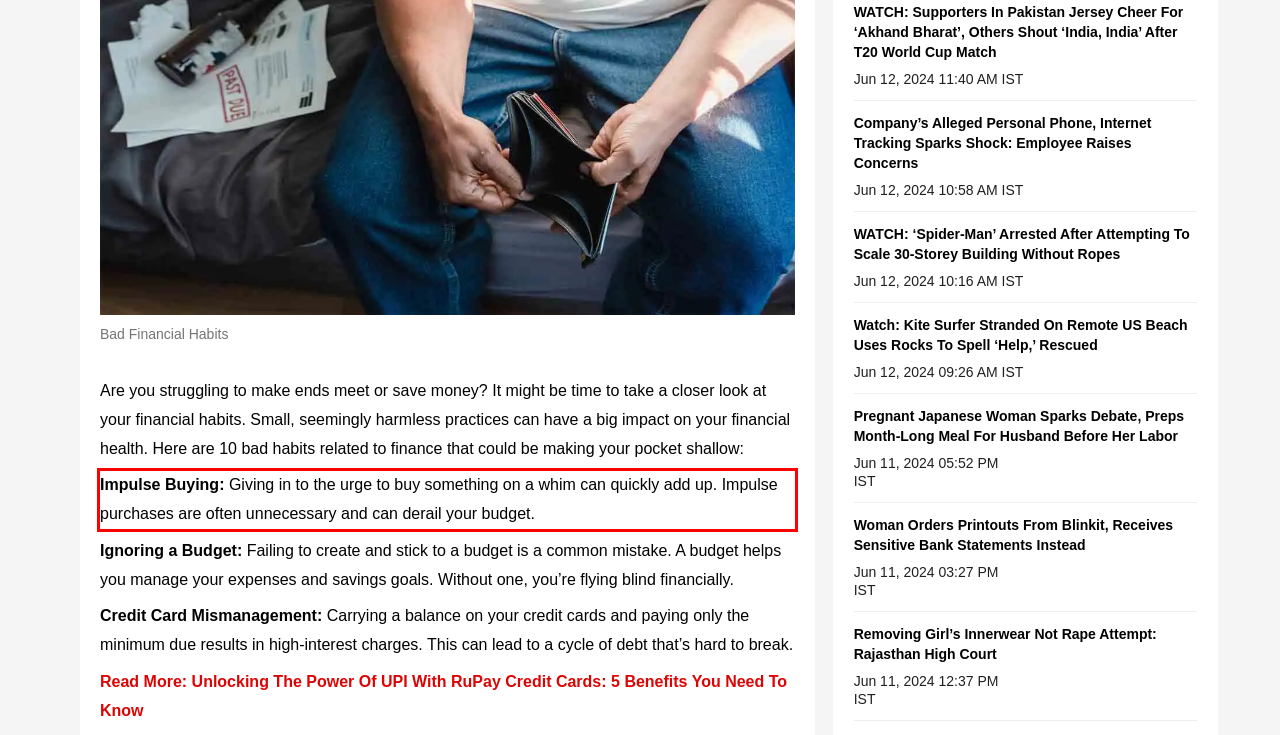Identify and transcribe the text content enclosed by the red bounding box in the given screenshot.

Impulse Buying: Giving in to the urge to buy something on a whim can quickly add up. Impulse purchases are often unnecessary and can derail your budget.